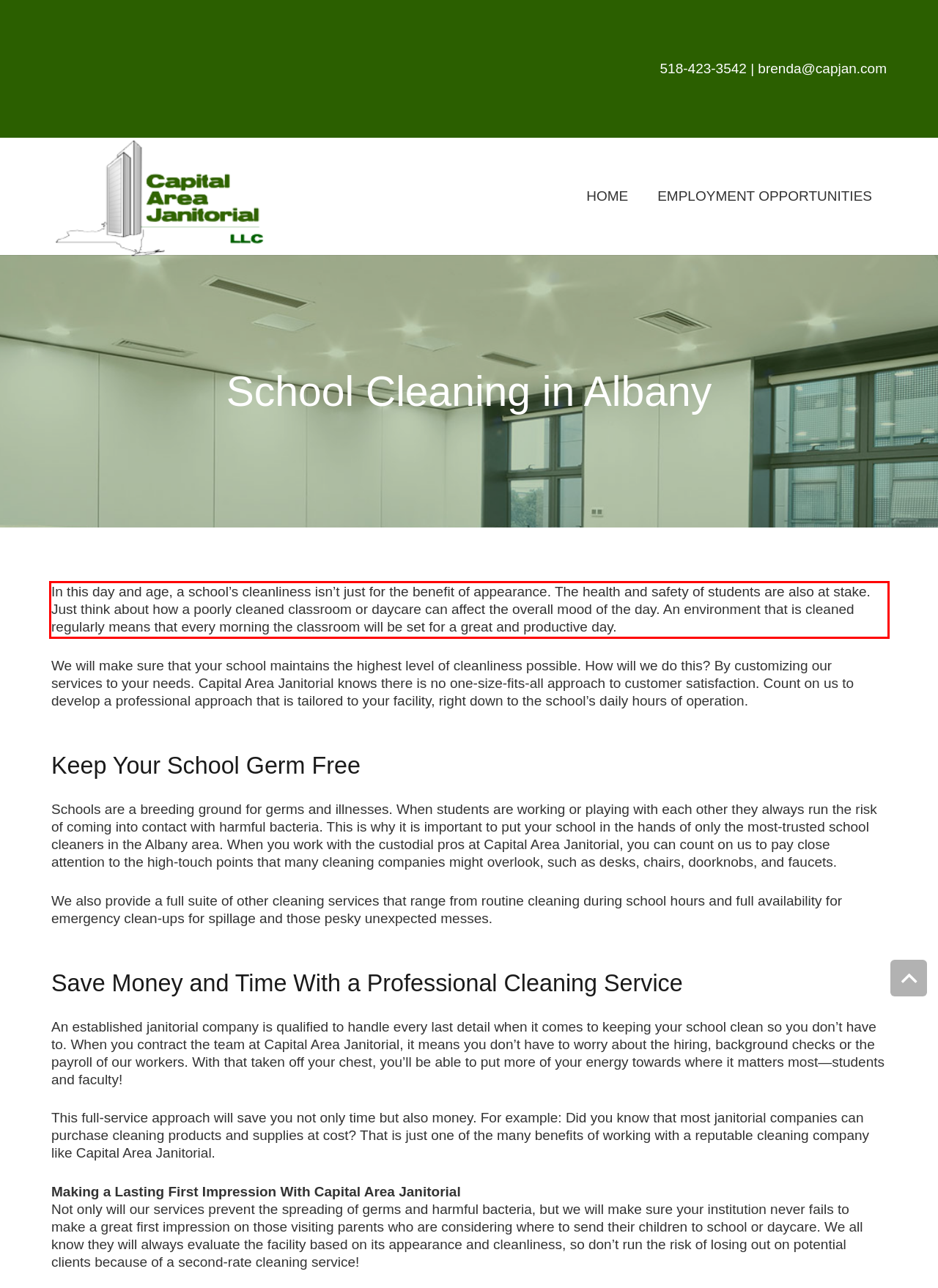With the given screenshot of a webpage, locate the red rectangle bounding box and extract the text content using OCR.

In this day and age, a school’s cleanliness isn’t just for the benefit of appearance. The health and safety of students are also at stake. Just think about how a poorly cleaned classroom or daycare can affect the overall mood of the day. An environment that is cleaned regularly means that every morning the classroom will be set for a great and productive day.